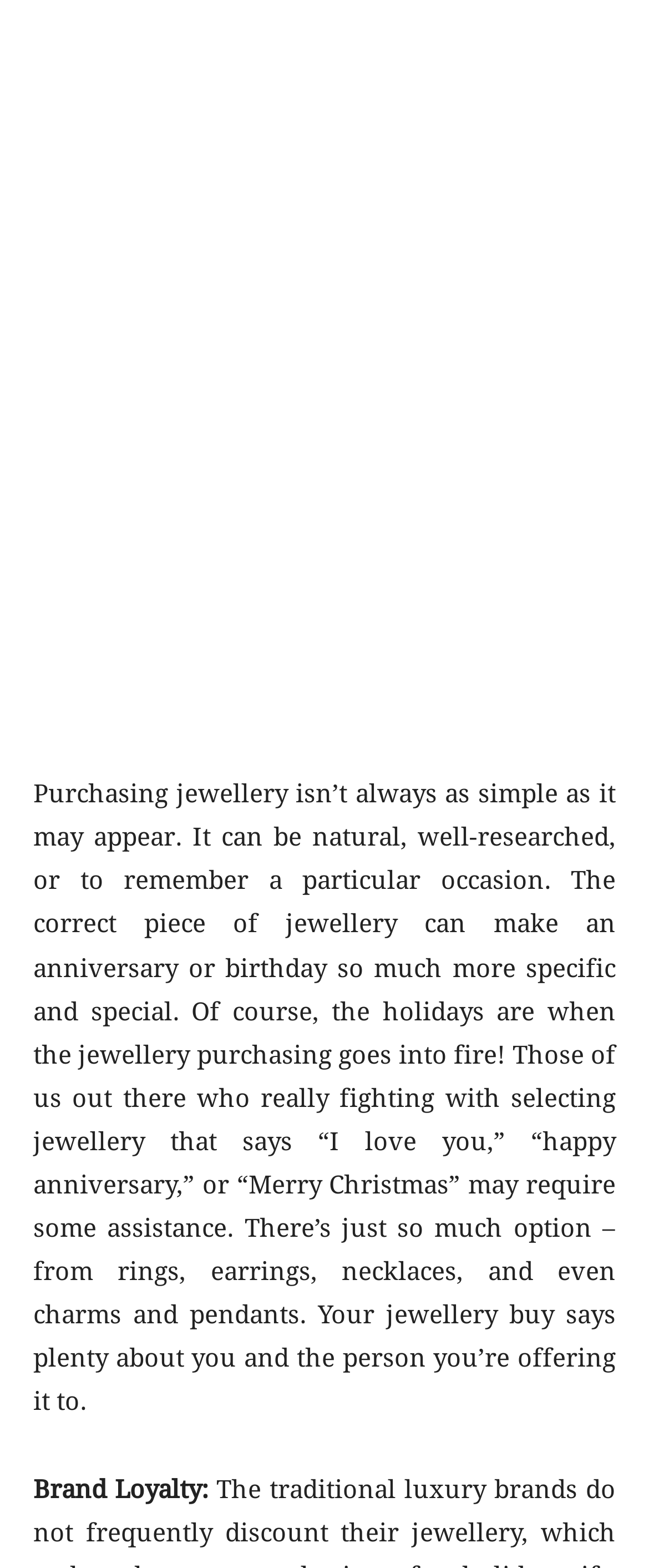Extract the bounding box coordinates of the UI element described: "Pinterest". Provide the coordinates in the format [left, top, right, bottom] with values ranging from 0 to 1.

[0.39, 0.889, 0.559, 0.932]